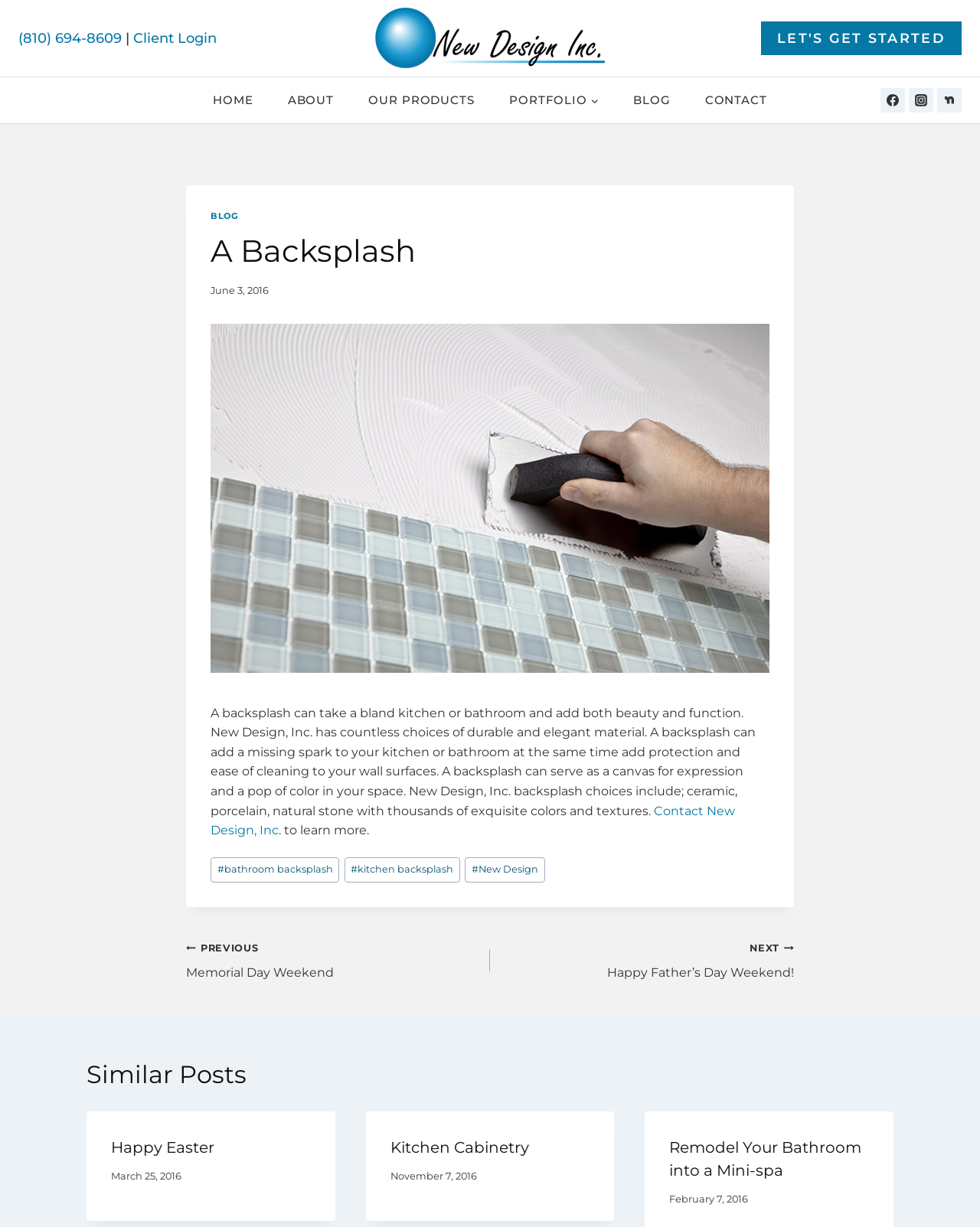Please answer the following question using a single word or phrase: 
What is the date of the blog post?

June 3, 2016